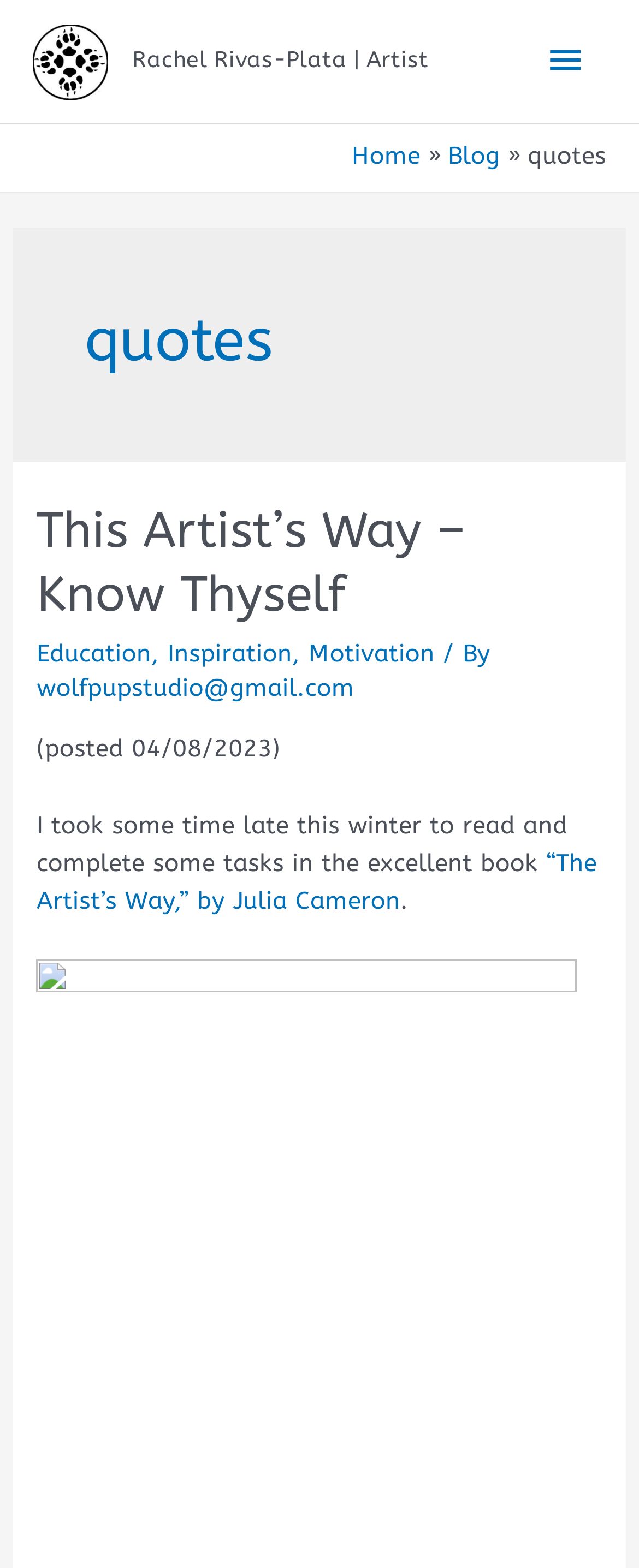Provide a thorough description of the webpage you see.

The webpage is about quotes from Wolf Pup Studio LLC, with a focus on art and inspiration. At the top left, there is a link to Wolf Pup Studio LLC, accompanied by an image with the same name. Next to it, there is a static text "Rachel Rivas-Plata | Artist". On the top right, there is a main menu button with an icon, which is not expanded.

Below the top section, there is a navigation bar with breadcrumbs, containing links to "Home" and "Blog", and a static text "quotes" at the end. 

The main content of the page is a quote section, headed by a title "quotes" in a large font. The quote is from an article titled "This Artist’s Way – Know Thyself", which is a link. The article is about the author's experience with a book called "The Artist’s Way" by Julia Cameron, which is also a link. The text describes how the author took time to read and complete tasks from the book, and there is a mention of the book's author and the date the article was posted.

There are also links to related topics such as "Education", "Inspiration", and "Motivation" in the quote section. The author's email address, wolfpupstudio@gmail.com, is also provided as a link.